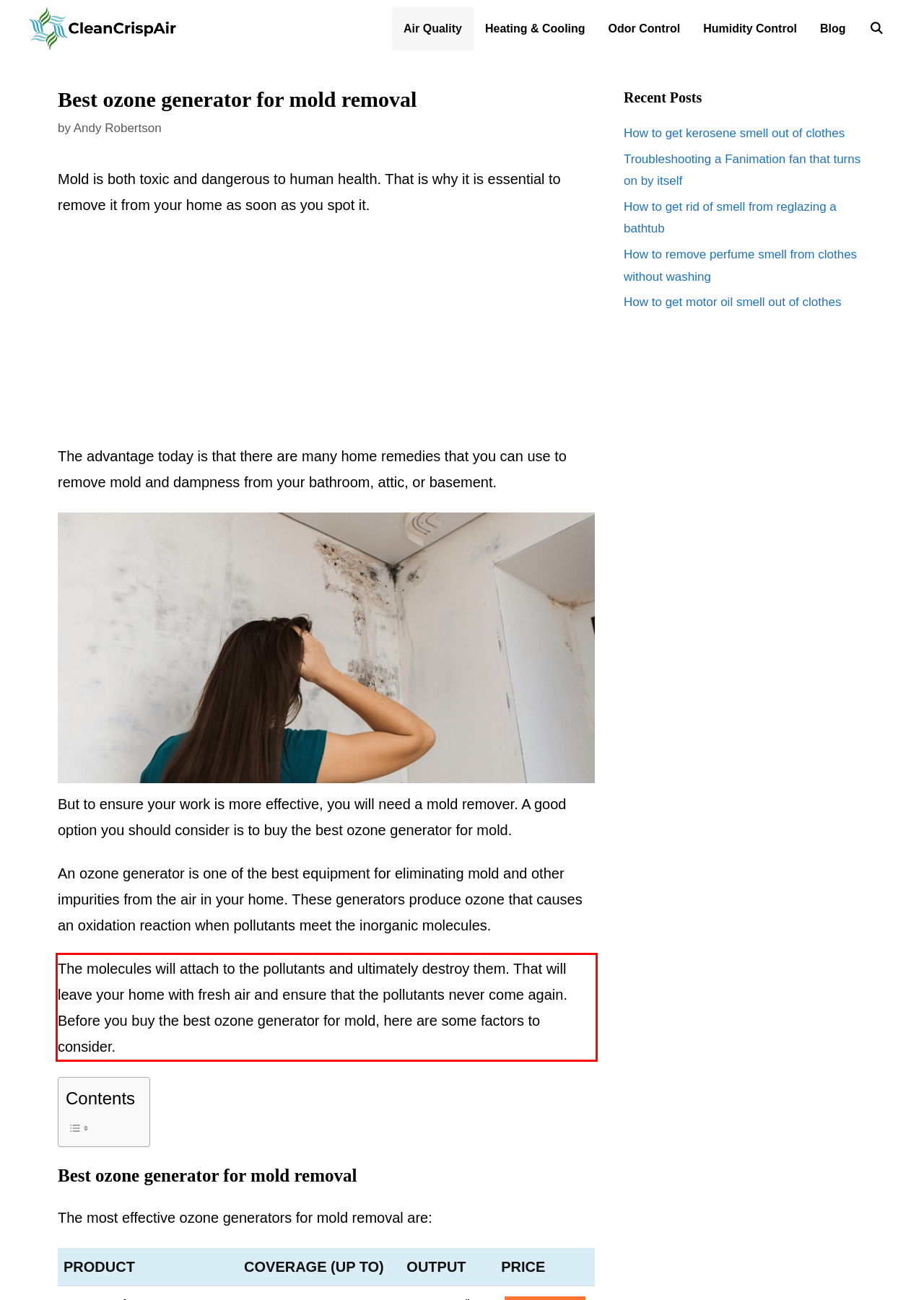In the given screenshot, locate the red bounding box and extract the text content from within it.

The molecules will attach to the pollutants and ultimately destroy them. That will leave your home with fresh air and ensure that the pollutants never come again. Before you buy the best ozone generator for mold, here are some factors to consider.